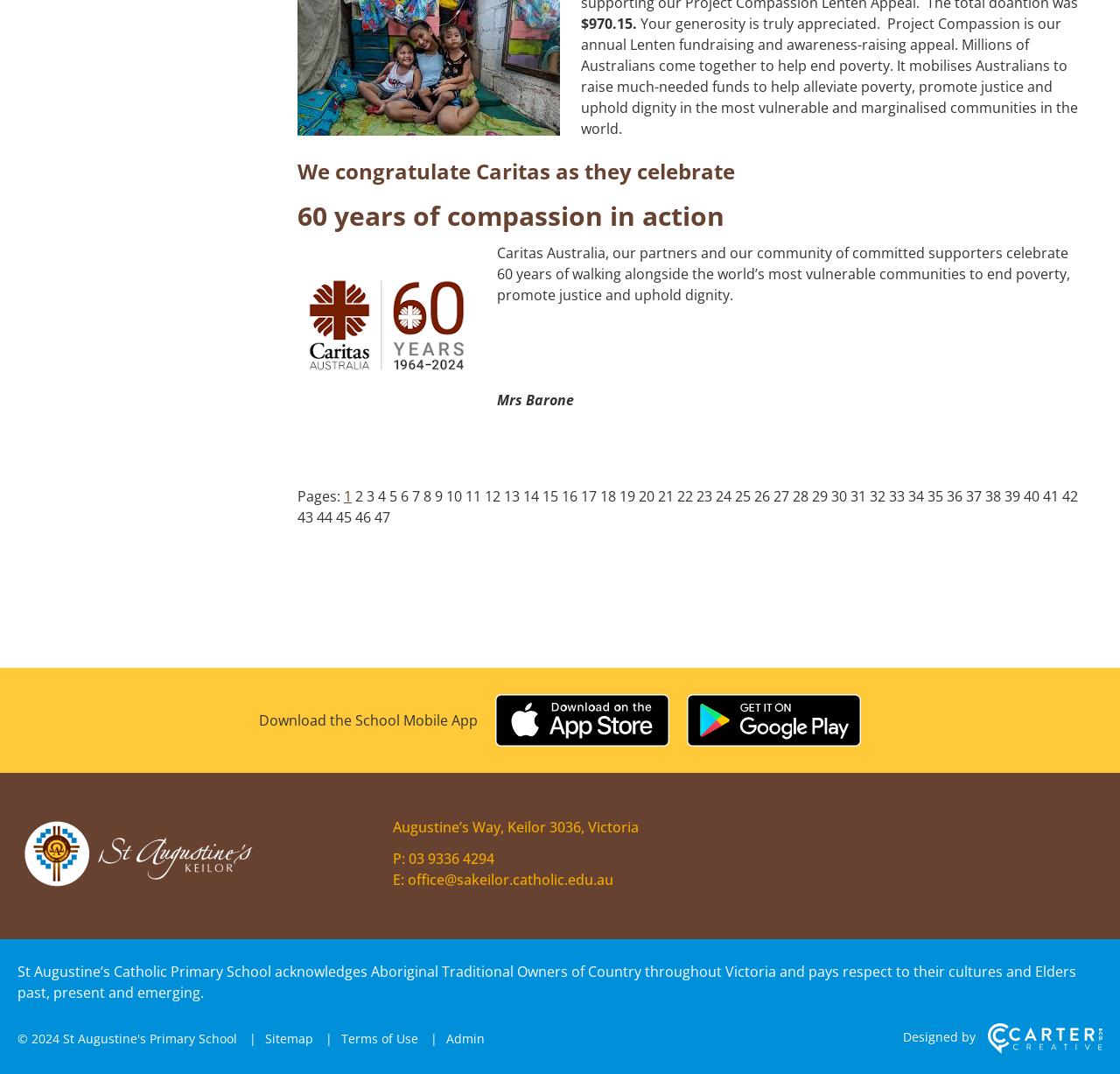Please specify the bounding box coordinates of the clickable section necessary to execute the following command: "Get the google play app".

[0.613, 0.646, 0.769, 0.695]